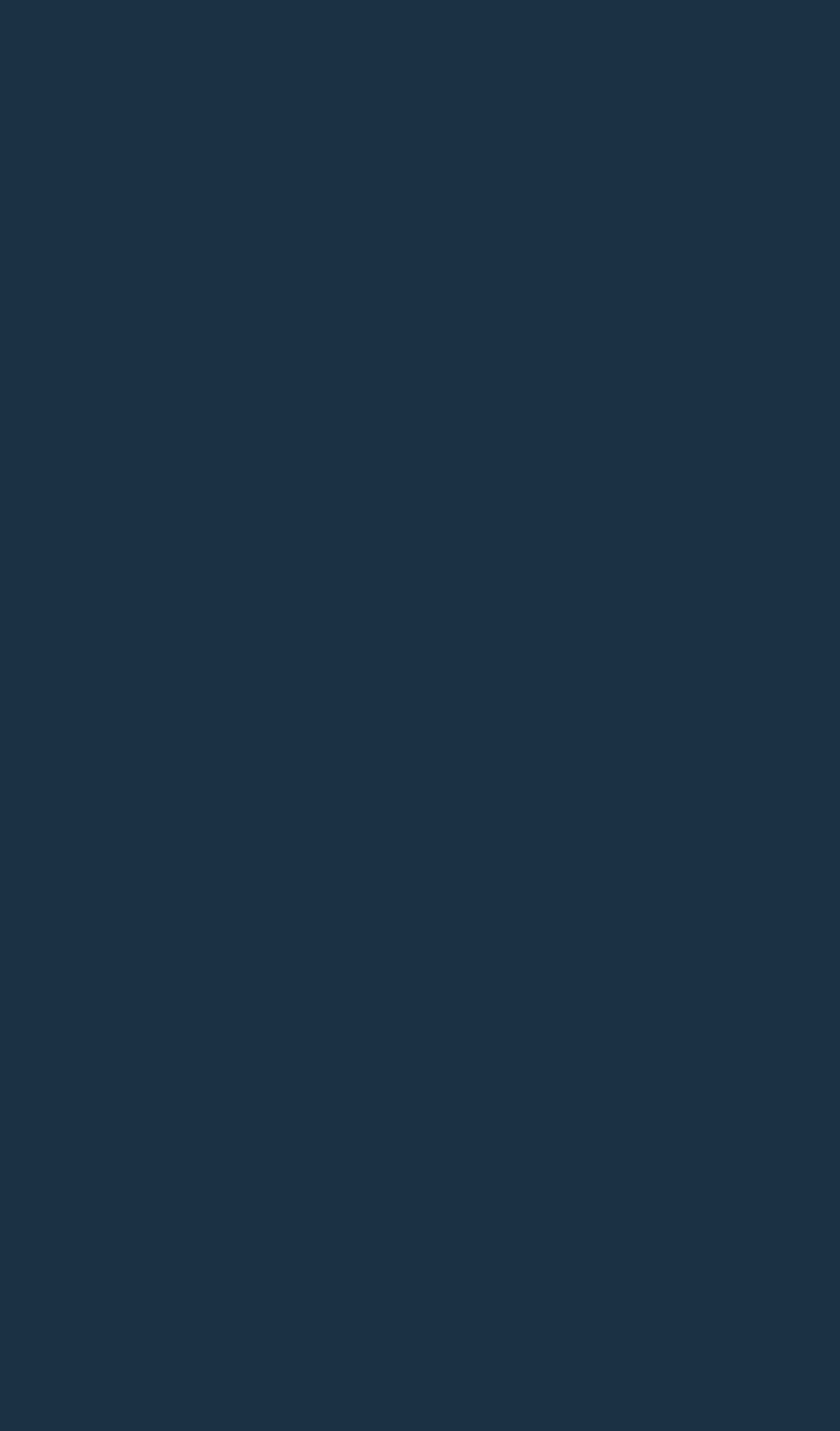Please locate the bounding box coordinates for the element that should be clicked to achieve the following instruction: "Explore Resources". Ensure the coordinates are given as four float numbers between 0 and 1, i.e., [left, top, right, bottom].

[0.038, 0.909, 0.962, 0.948]